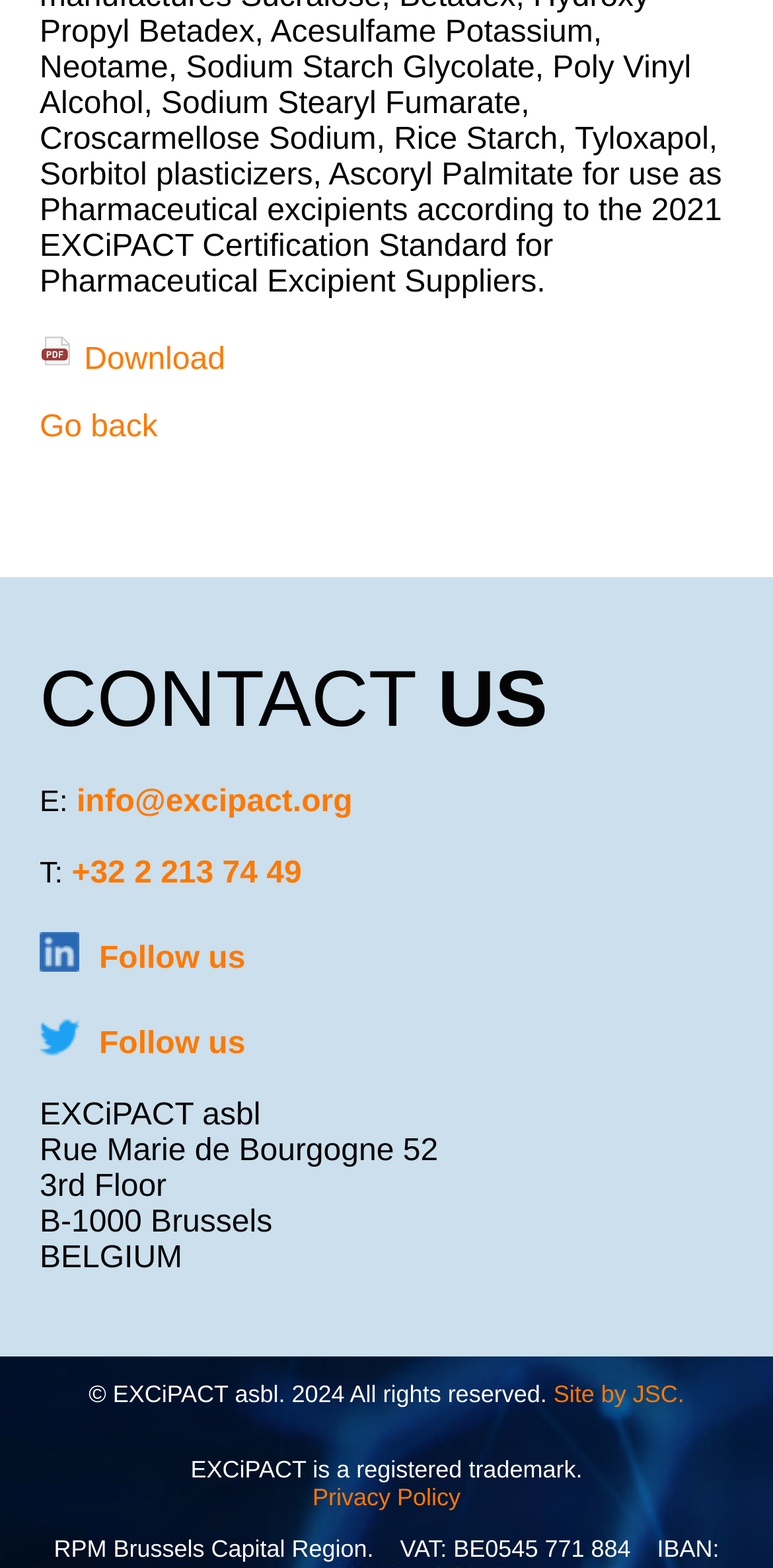What is the email address to contact?
Give a comprehensive and detailed explanation for the question.

The email address to contact can be found in the 'CONTACT US' section, where it is written as 'E: info@excipact.org'.